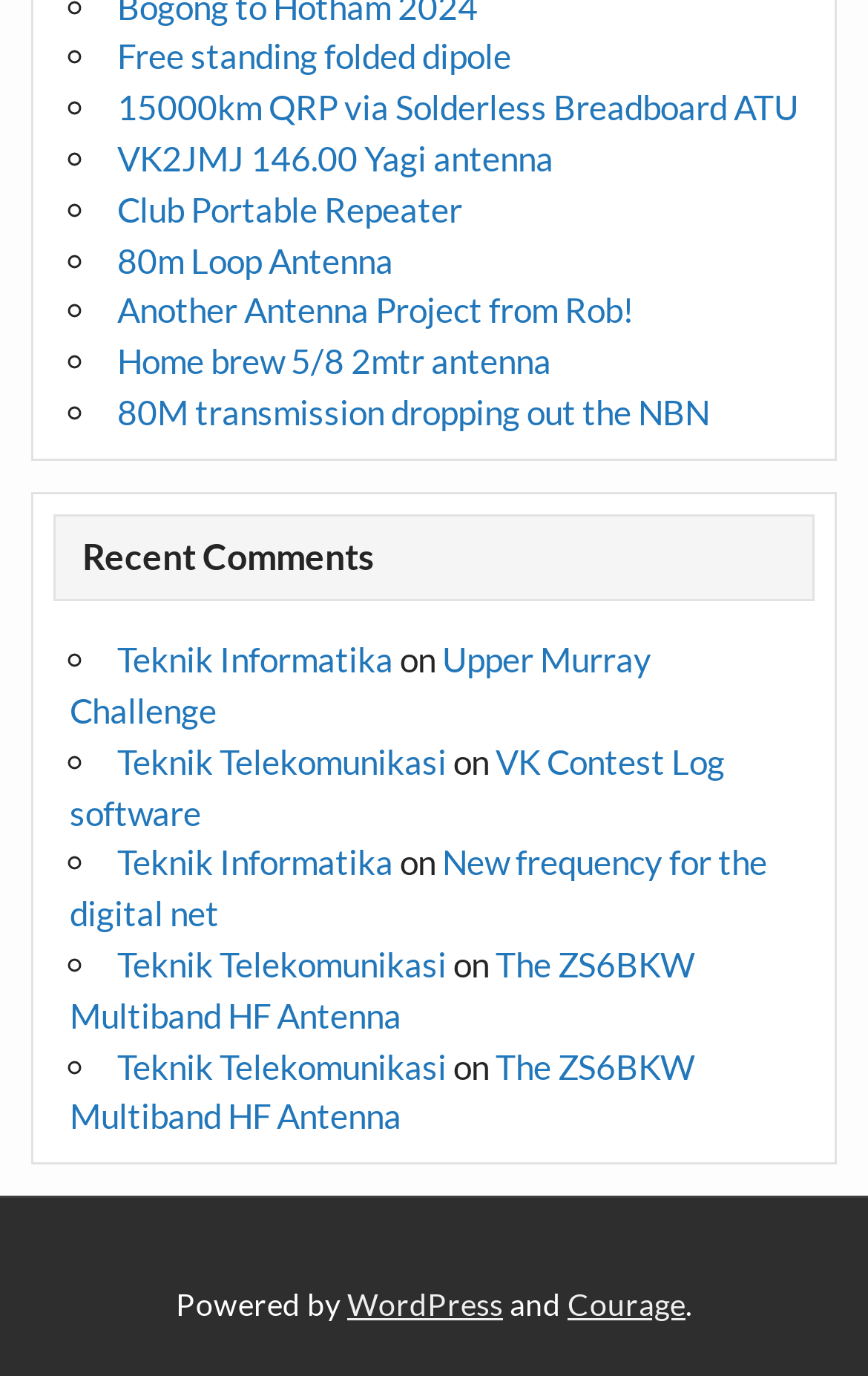What is the platform powering this website?
Please respond to the question with a detailed and well-explained answer.

At the bottom of the webpage, I found a statement 'Powered by WordPress and Courage', which suggests that the platform powering this website is WordPress.